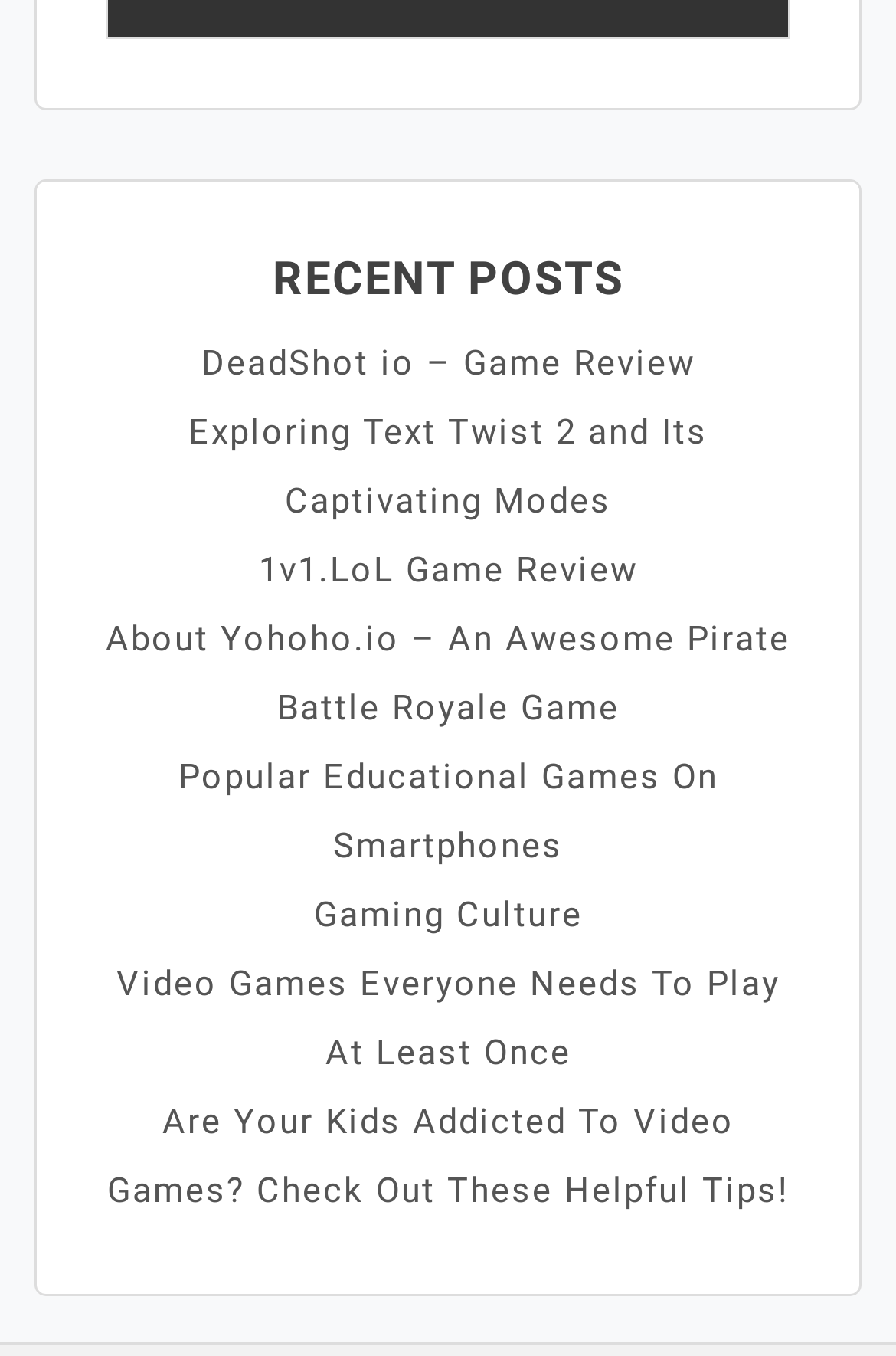Analyze the image and give a detailed response to the question:
How many links are above the 'Gaming Culture' link?

I counted the number of links above the 'Gaming Culture' link and found that there are five links: 'DeadShot io – Game Review', 'Exploring Text Twist 2 and Its Captivating Modes', '1v1.LoL Game Review', 'About Yohoho.io – An Awesome Pirate Battle Royale Game', and 'Popular Educational Games On Smartphones'.